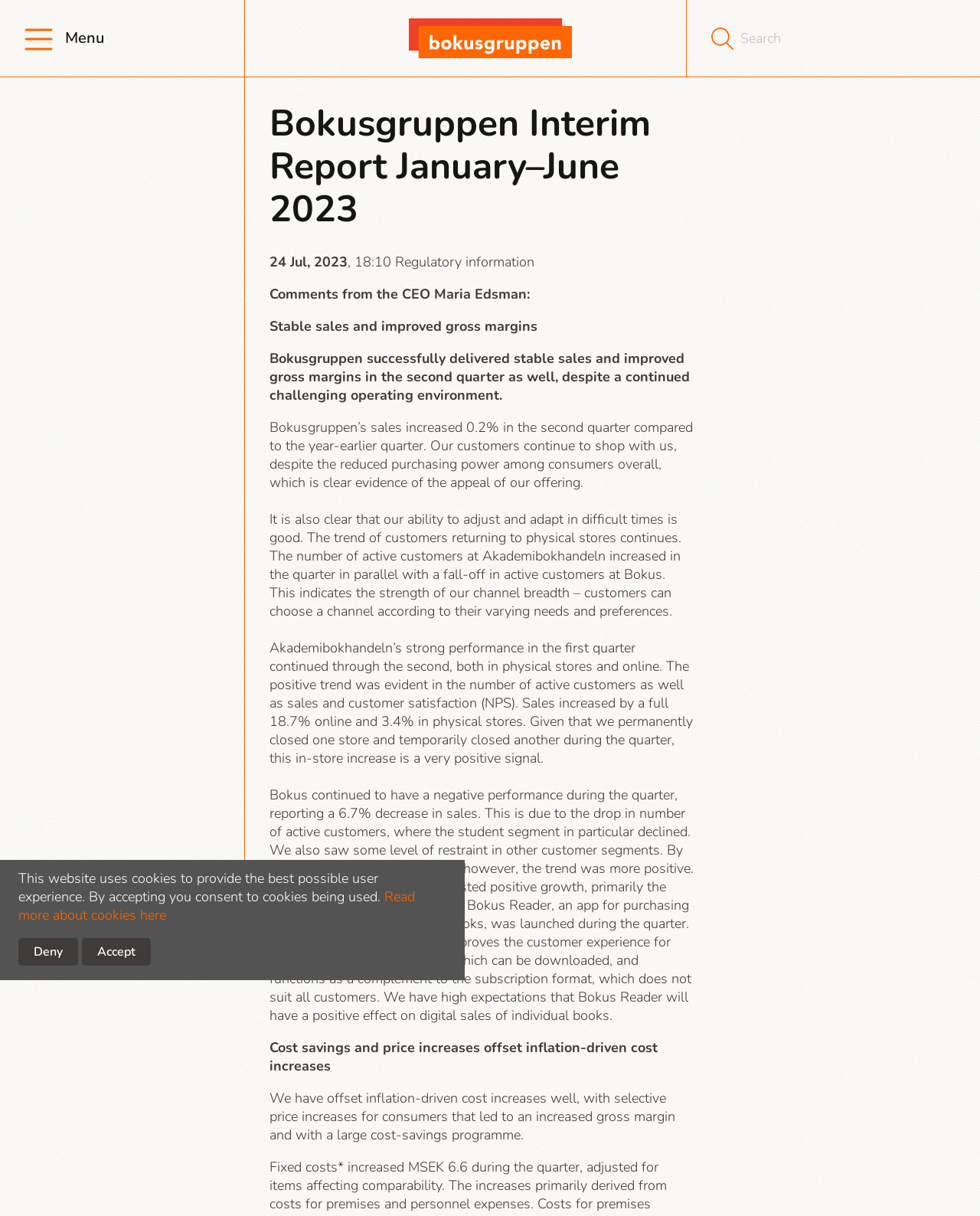Identify the webpage's primary heading and generate its text.

Bokusgruppen Interim Report January–June 2023